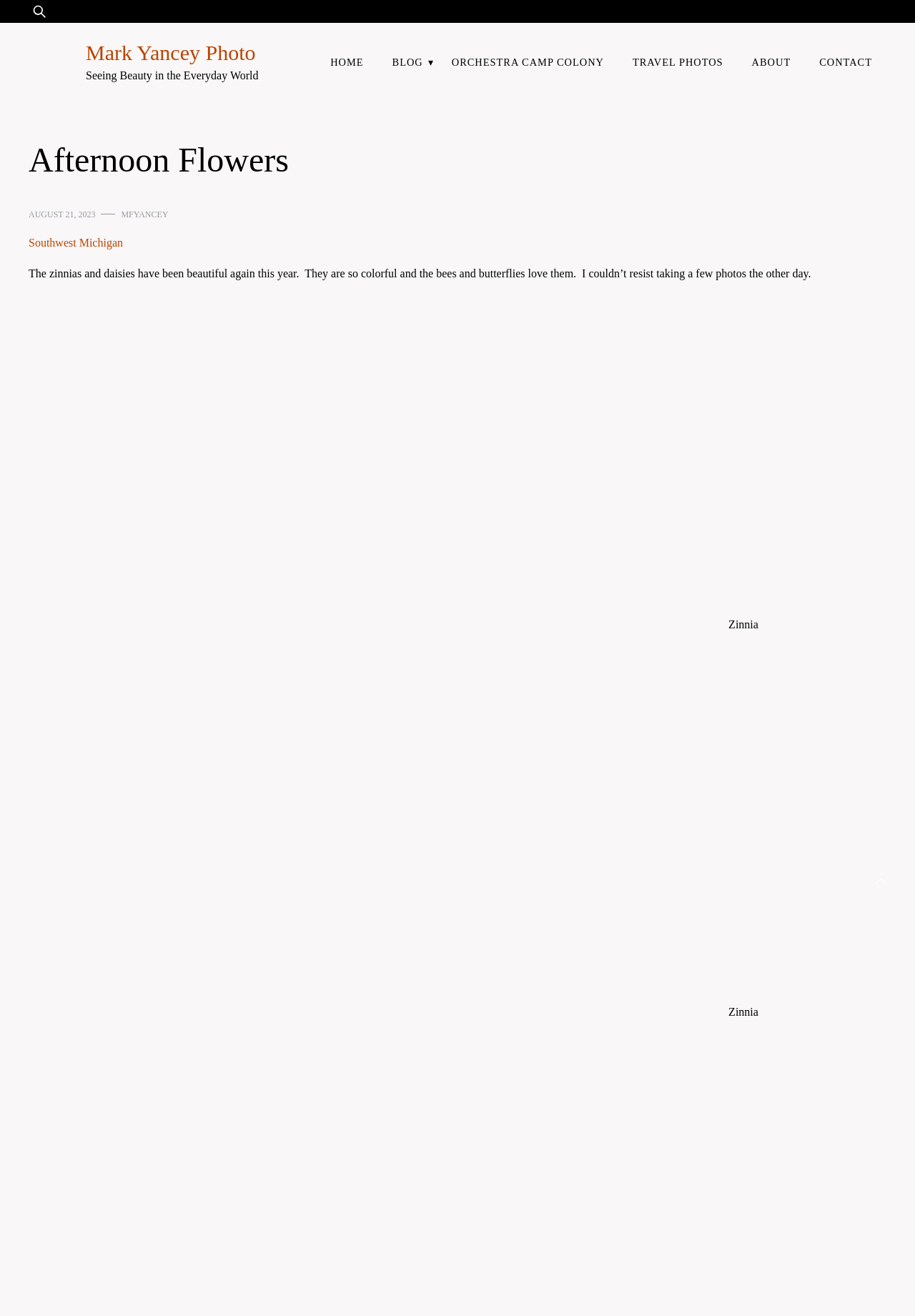Determine the bounding box coordinates (top-left x, top-left y, bottom-right x, bottom-right y) of the UI element described in the following text: About

None